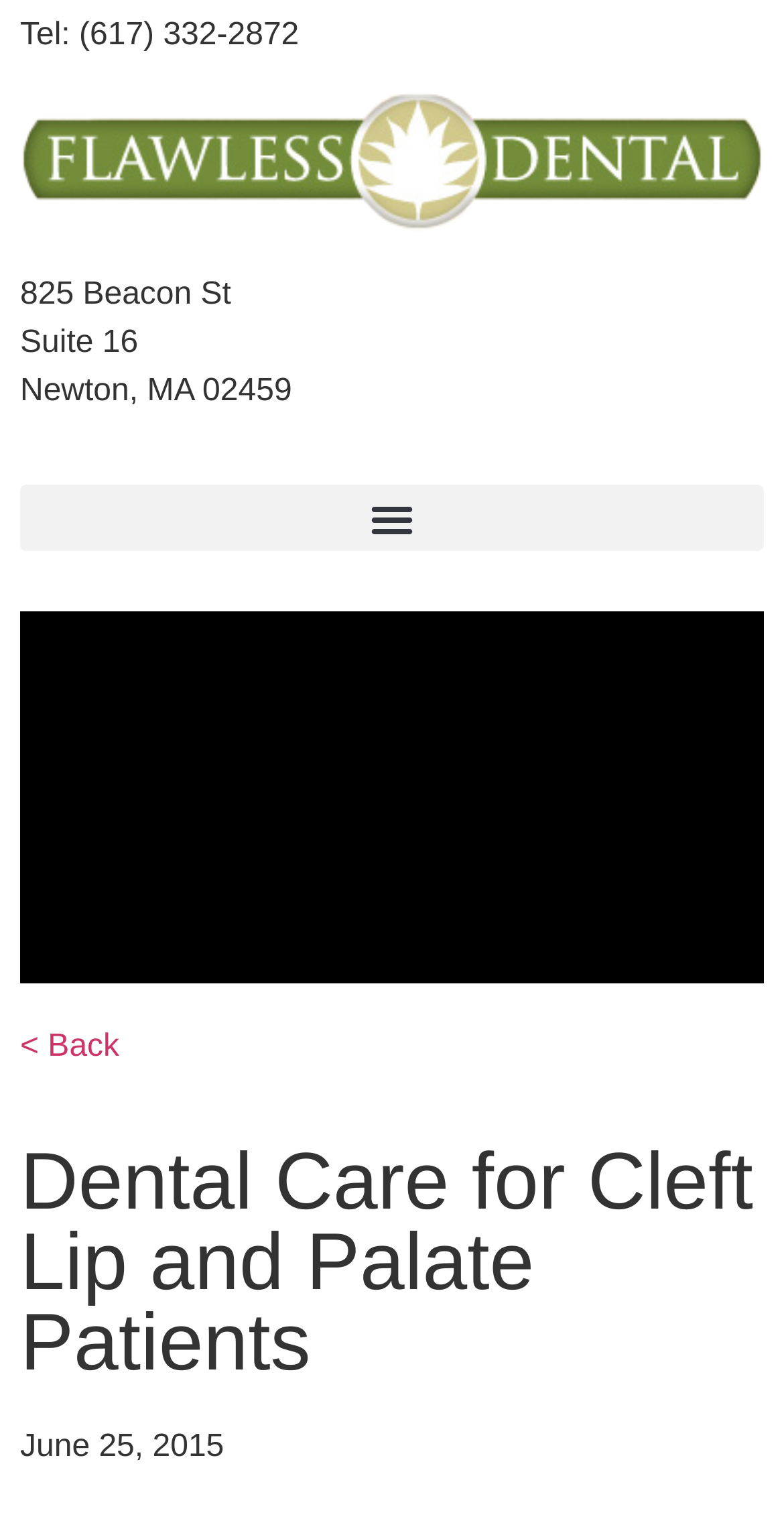Please look at the image and answer the question with a detailed explanation: What is the link at the top left corner for?

I found the link by looking at the top left corner of the webpage, where navigation links are typically located. The link element with the bounding box coordinates [0.026, 0.676, 0.152, 0.698] has the text '< Back', indicating its purpose.